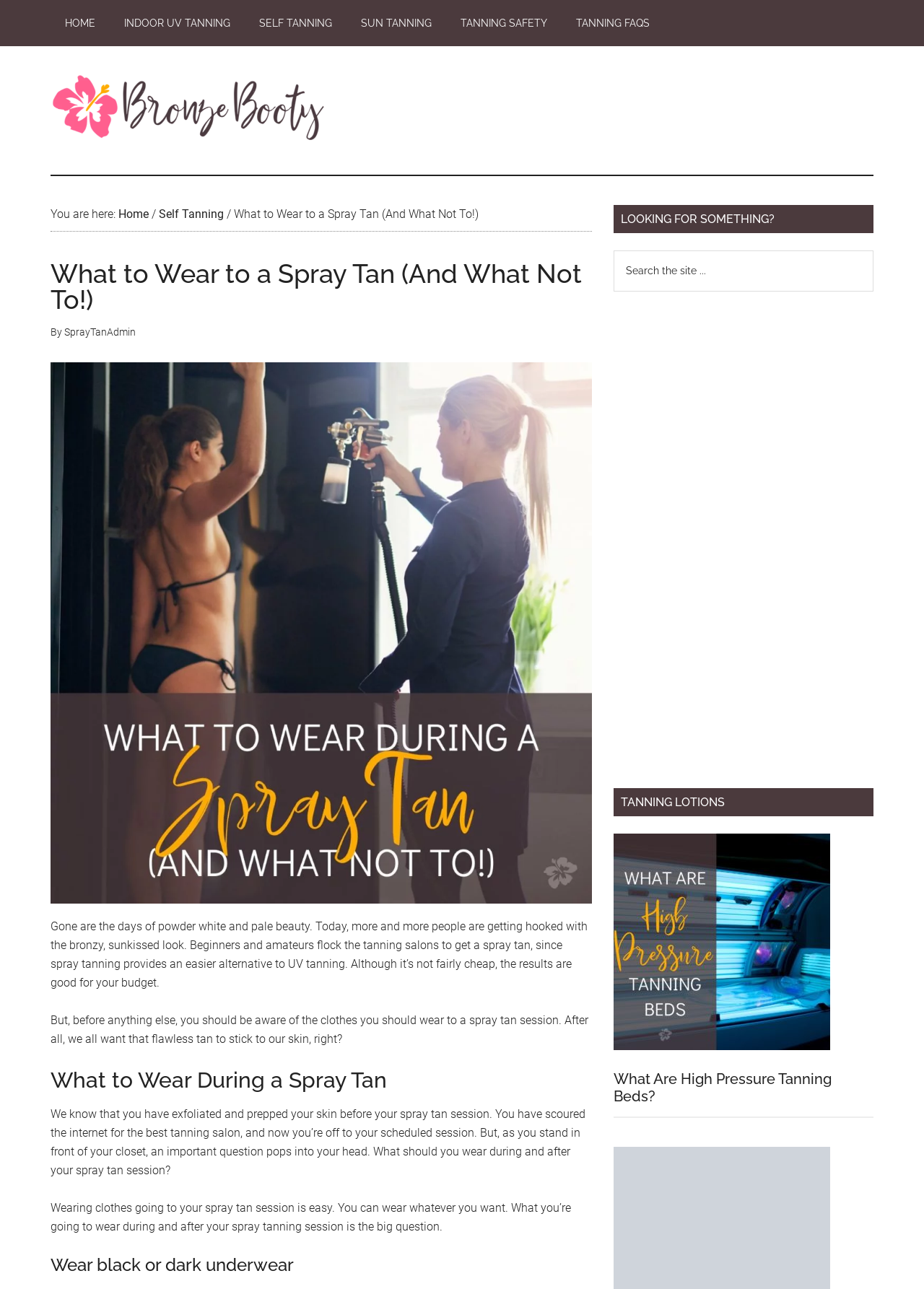Please give a concise answer to this question using a single word or phrase: 
How many sections are there in the primary sidebar?

Three